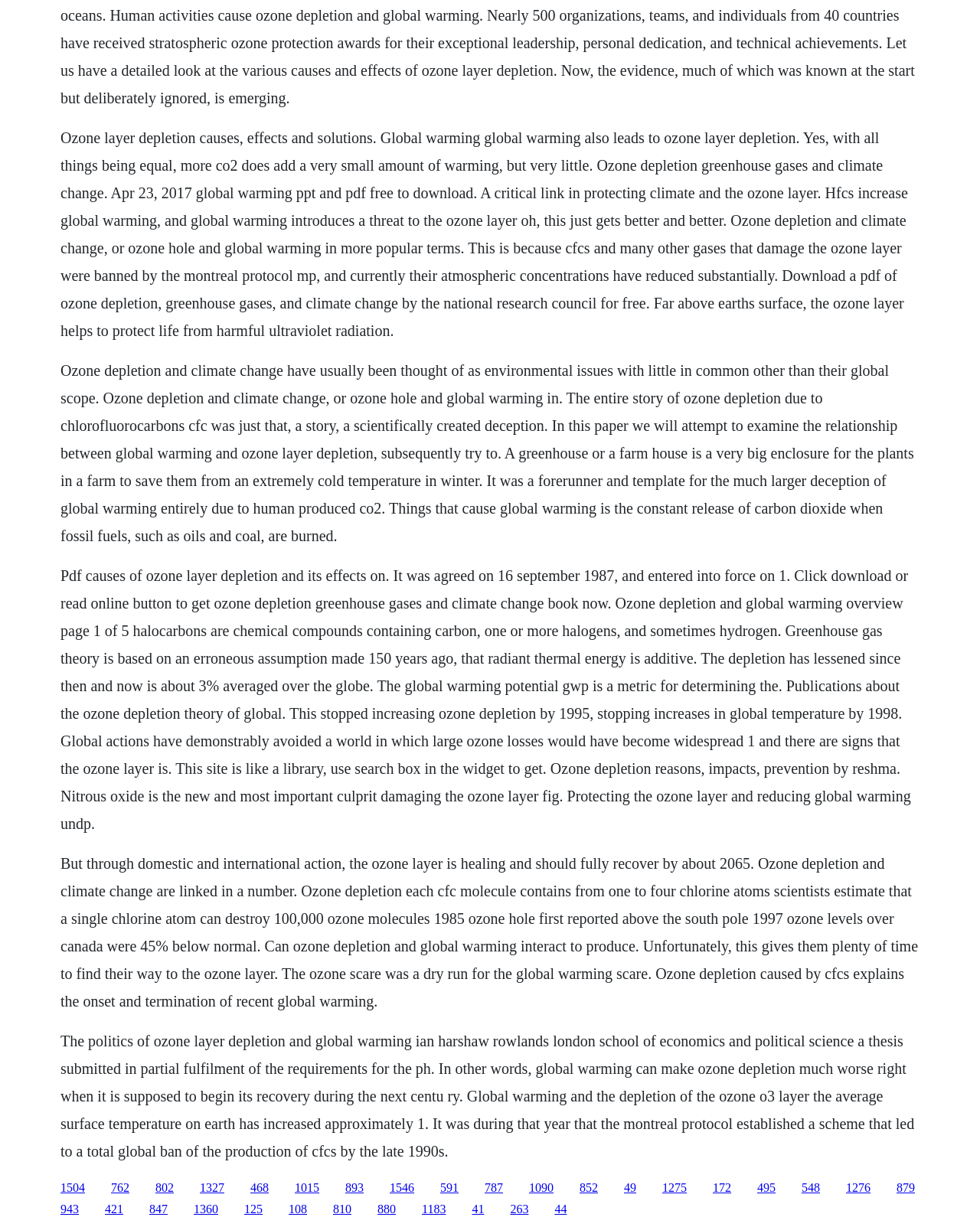Based on the image, provide a detailed and complete answer to the question: 
What is the name of the protocol that led to a total global ban of CFCS?

The text mentions that the Montreal Protocol established a scheme that led to a total global ban of the production of CFCS by the late 1990s.